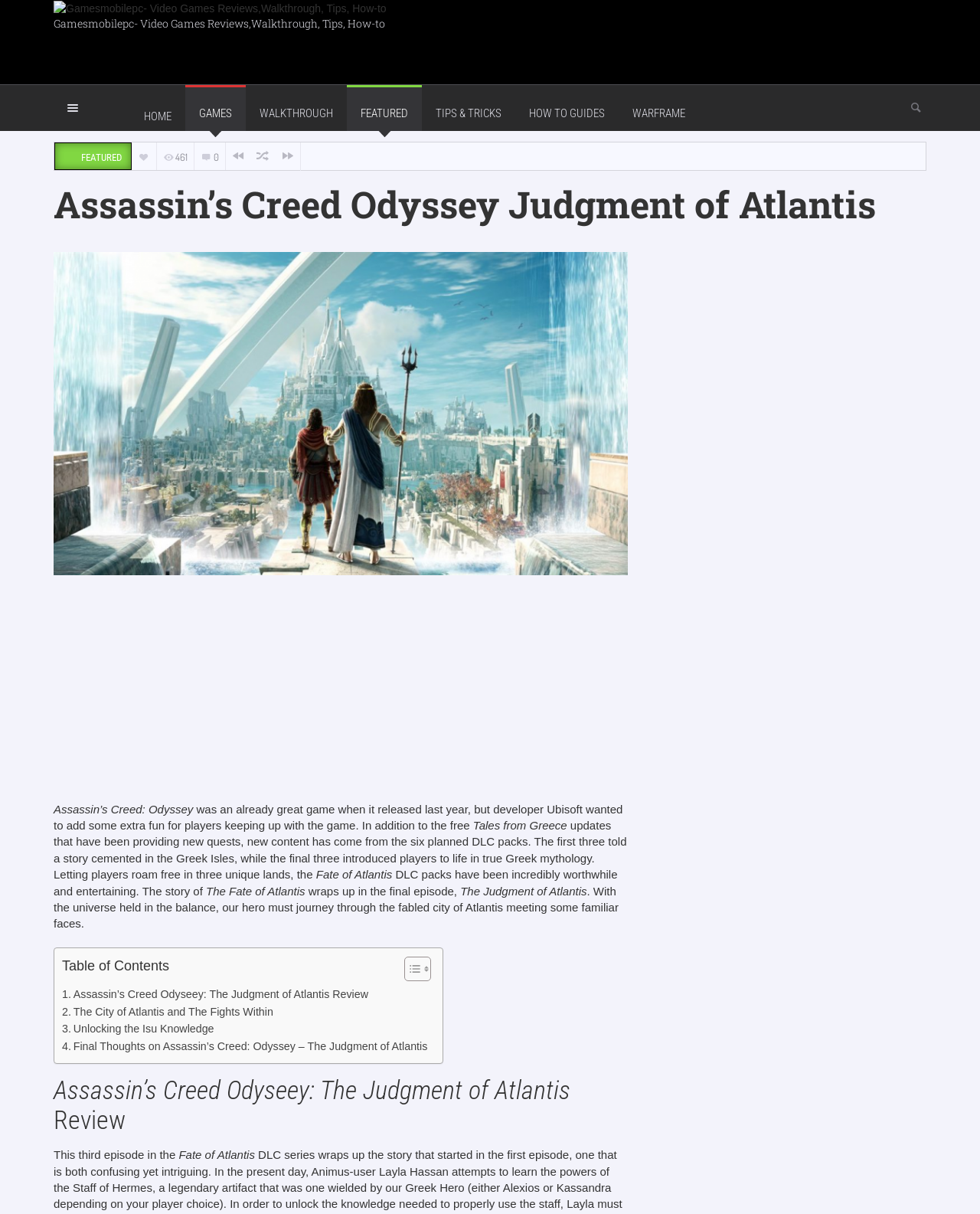Given the following UI element description: "aria-label="Advertisement" name="aswift_1" title="Advertisement"", find the bounding box coordinates in the webpage screenshot.

[0.055, 0.483, 0.641, 0.66]